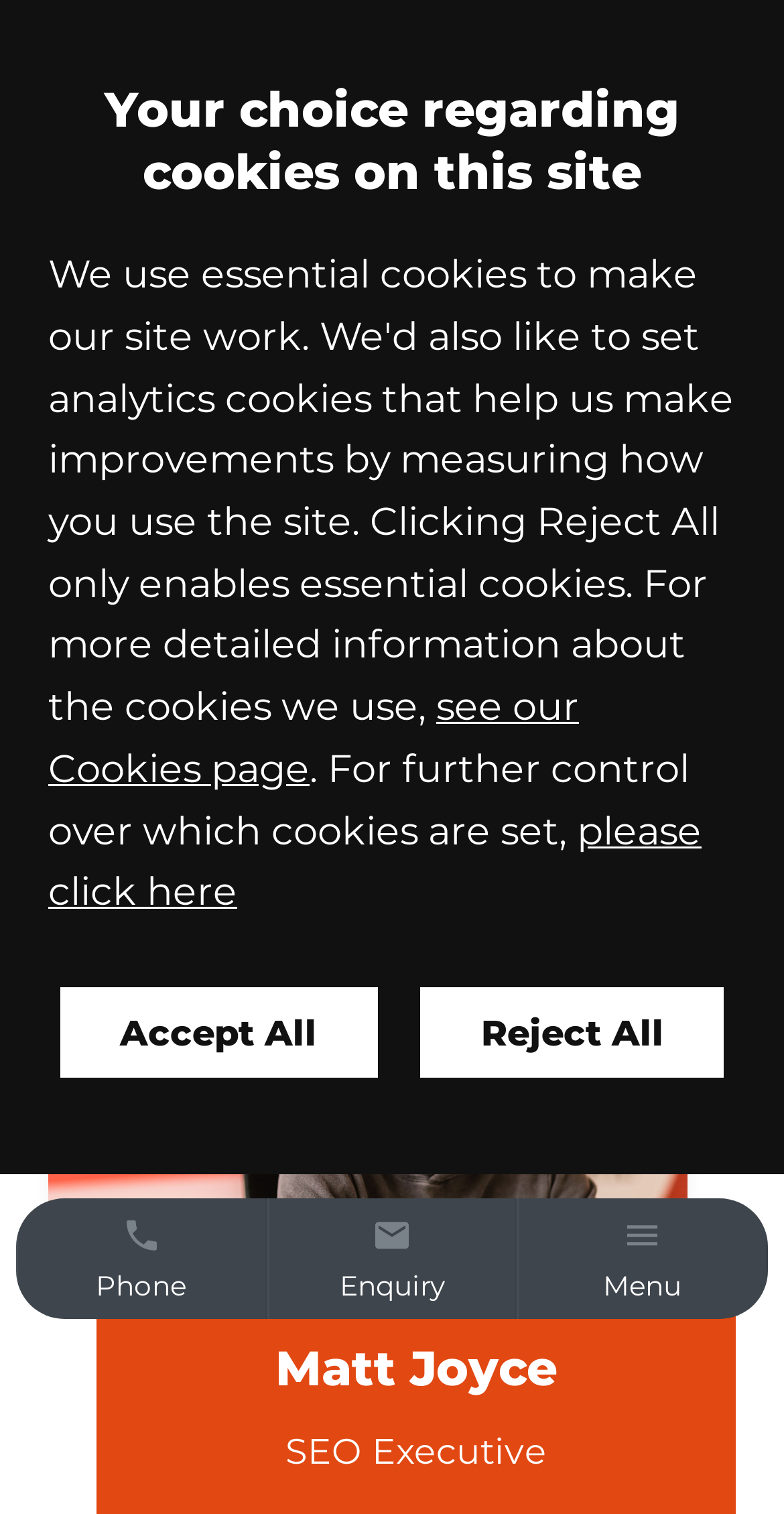Explain the contents of the webpage comprehensively.

The webpage is about Matt Joyce, a law firm web design expert, and it appears to be his personal website or profile page. At the top, there is a link to the Conscious homepage, which is positioned near the center of the page. Below this link, there is a section with the title "Getting to know" followed by Matt's name.

The main navigation menu is located in the middle of the page, with links to "Home", "Team", and "Matt Joyce" arranged horizontally. Below the navigation menu, there is a large image that spans the entire width of the page, which is likely a profile picture of Matt Joyce.

To the right of the profile picture, there is a smaller image with the caption "Matt Joyce" and a text "SEO Executive" below it. At the bottom of the page, there is a section related to cookies, with a message about cookie preferences and links to the Cookies page and a page to control cookie settings.

On the bottom left, there are three buttons: "Accept All", "Reject All", and a phone button with an image of a phone. Next to the phone button, there are two more buttons: "Enquiry" with an image of an envelope, and "Menu" with an image of a menu icon. Finally, at the very bottom of the page, there is a text "Call us" with a phone number.